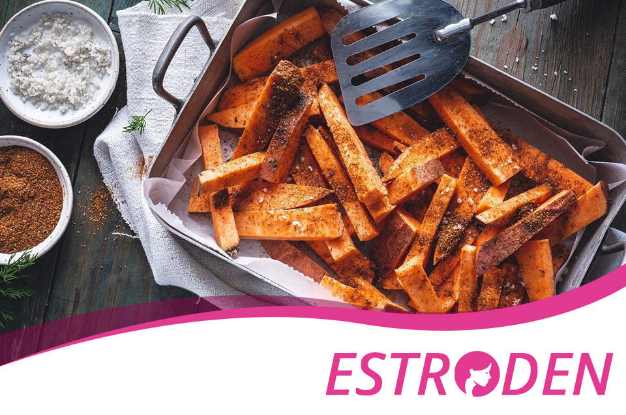Analyze the image and provide a detailed caption.

This enticing image showcases a tray of beautifully arranged sweet potato fries, seasoned and ready to delight. The fries, cut into crispy strips, are enhanced with a blend of spices that promise a burst of flavor. Accompanying the tray are bowls of salt and some form of seasoning, suggesting a touch of culinary expertise. The background features a rustic wooden surface, adding warmth and an inviting feel to the scene. At the bottom of the image, the word "ESTRODEN" is prominently displayed in a bold, pink font, reinforcing the brand identity associated with healthy culinary choices. This visual is perfect for illustrating the delightful possibilities of incorporating sweet potatoes into a weight loss or healthy eating regimen.